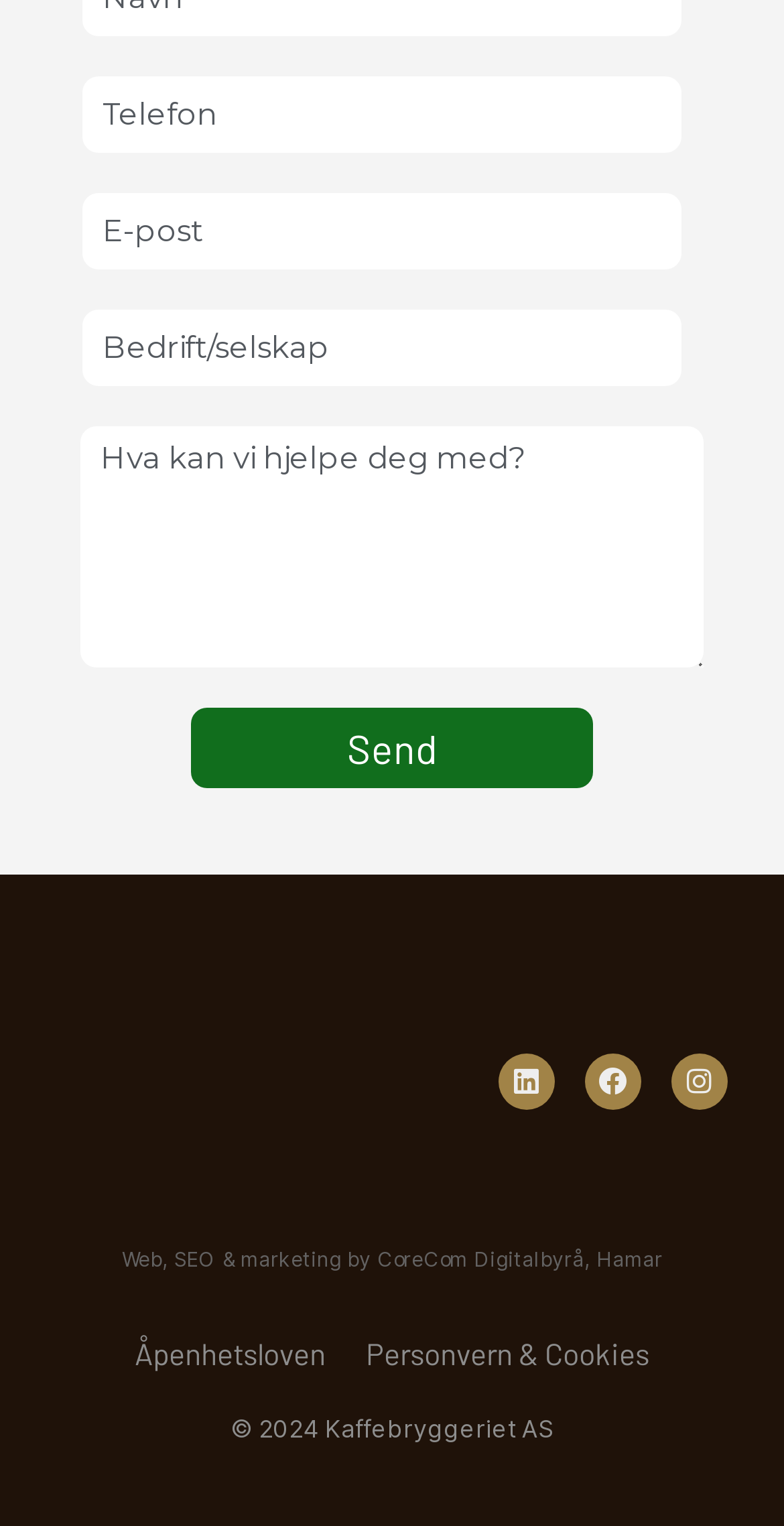Determine the bounding box coordinates of the clickable region to execute the instruction: "Input organization name". The coordinates should be four float numbers between 0 and 1, denoted as [left, top, right, bottom].

[0.105, 0.202, 0.869, 0.252]